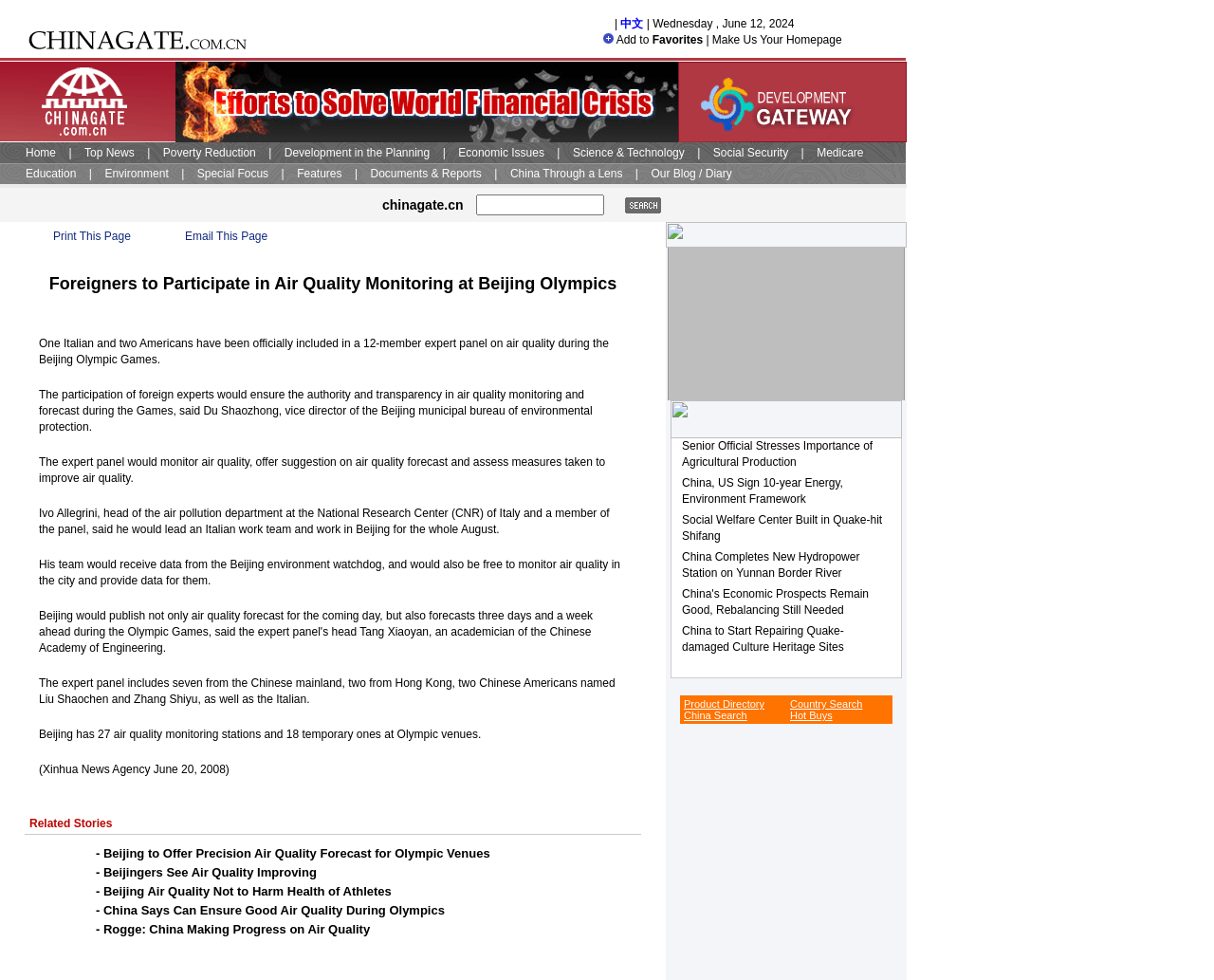Ascertain the bounding box coordinates for the UI element detailed here: "Email This Page". The coordinates should be provided as [left, top, right, bottom] with each value being a float between 0 and 1.

[0.152, 0.234, 0.22, 0.248]